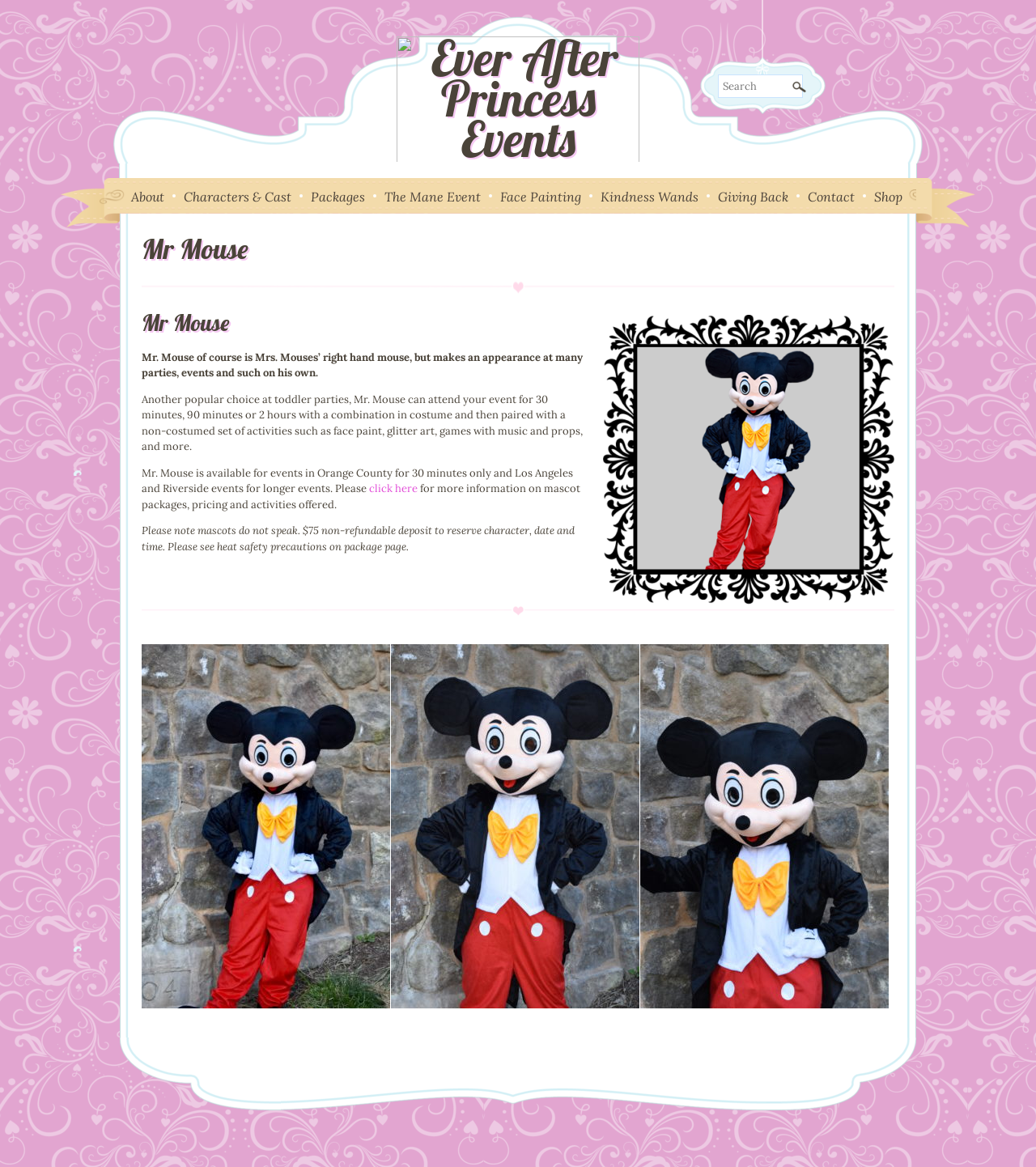Analyze and describe the webpage in a detailed narrative.

The webpage is about Mr. Mouse, a character from Ever After Princess Events. At the top, there is a search bar with a search button next to it. Below the search bar, there is a logo of Ever After Princess Events, which is an image with a link to the main page. 

On the left side, there is a navigation menu with links to different pages, including "About", "Characters & Cast", "Packages", "The Mane Event", "Face Painting", "Kindness Wands", "Giving Back", "Contact", and "Shop". 

In the main content area, there are two headings with the text "Mr Mouse". Below the headings, there are three paragraphs of text describing Mr. Mouse's character and the services he offers at events. 

On the right side of the main content area, there are three images of Mr. Mouse in different costumes, each with a link to a larger version of the image. 

At the bottom of the main content area, there is a note about mascots not speaking and a non-refundable deposit required to reserve a character.